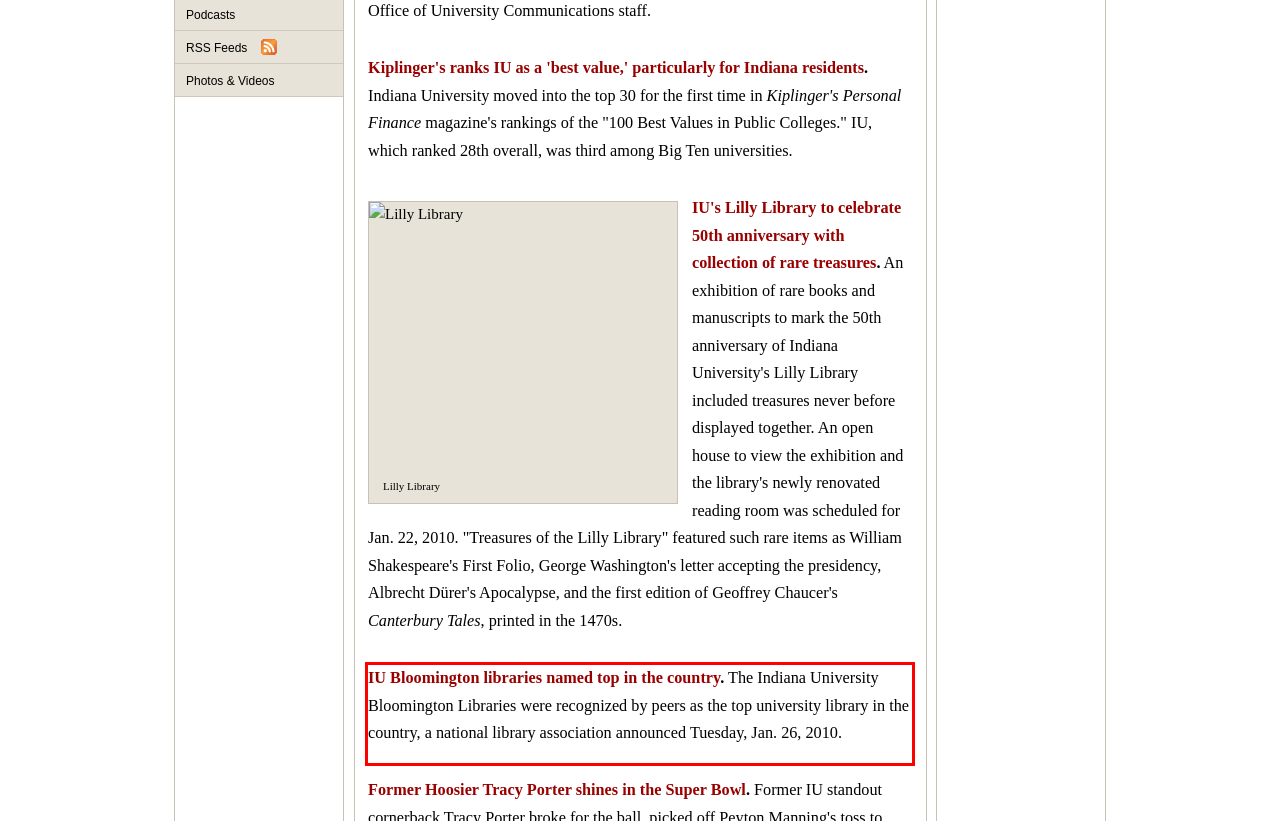Please examine the webpage screenshot containing a red bounding box and use OCR to recognize and output the text inside the red bounding box.

IU Bloomington libraries named top in the country. The Indiana University Bloomington Libraries were recognized by peers as the top university library in the country, a national library association announced Tuesday, Jan. 26, 2010.